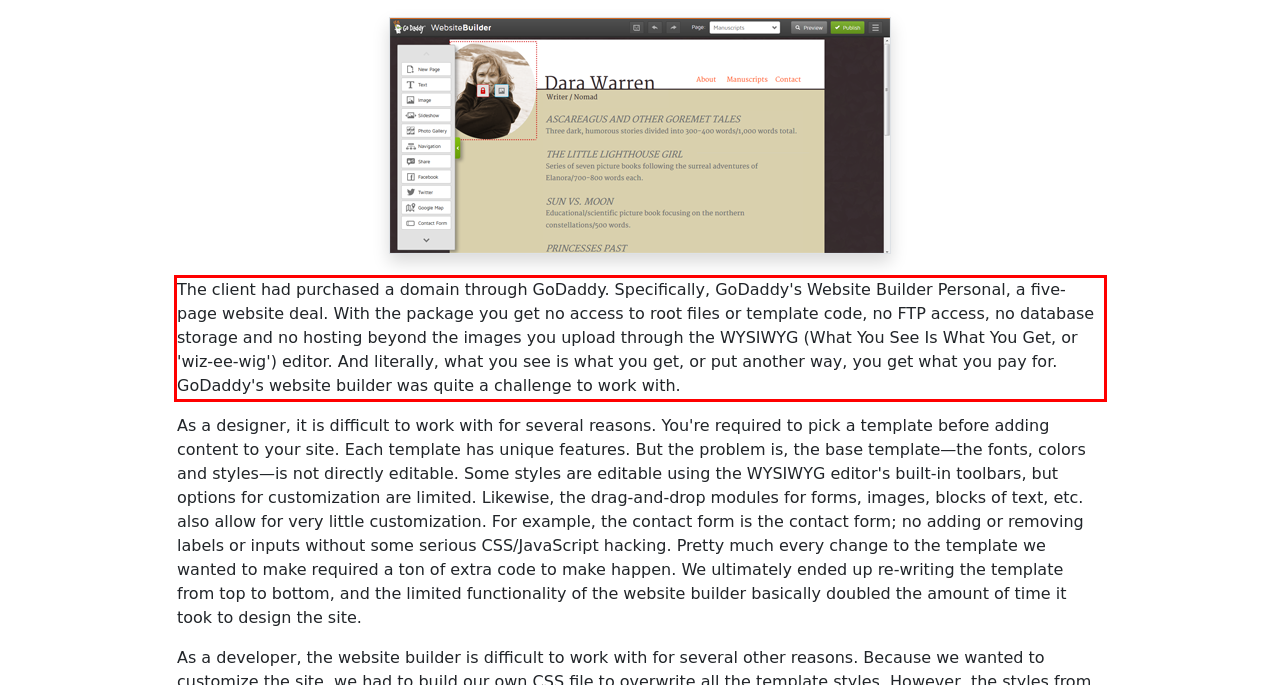Identify the text within the red bounding box on the webpage screenshot and generate the extracted text content.

The client had purchased a domain through GoDaddy. Specifically, GoDaddy's Website Builder Personal, a five-page website deal. With the package you get no access to root files or template code, no FTP access, no database storage and no hosting beyond the images you upload through the WYSIWYG (What You See Is What You Get, or 'wiz-ee-wig') editor. And literally, what you see is what you get, or put another way, you get what you pay for. GoDaddy's website builder was quite a challenge to work with.